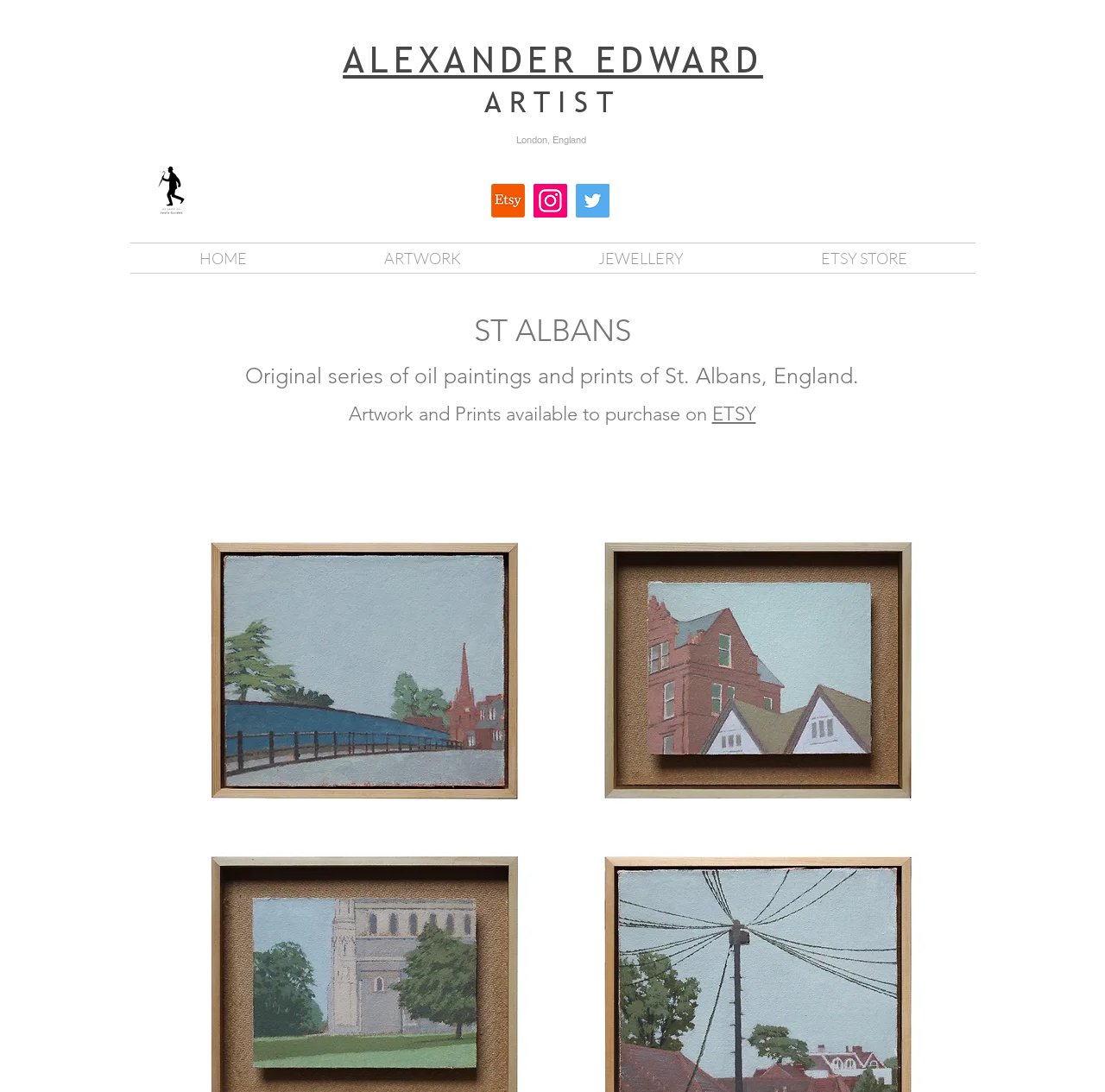What is the name of the city featured in the artwork?
Provide a well-explained and detailed answer to the question.

I found the name of the city featured in the artwork by looking at the heading element with the text 'ST ALBANS' which is located below the navigation element with the text 'Site'.